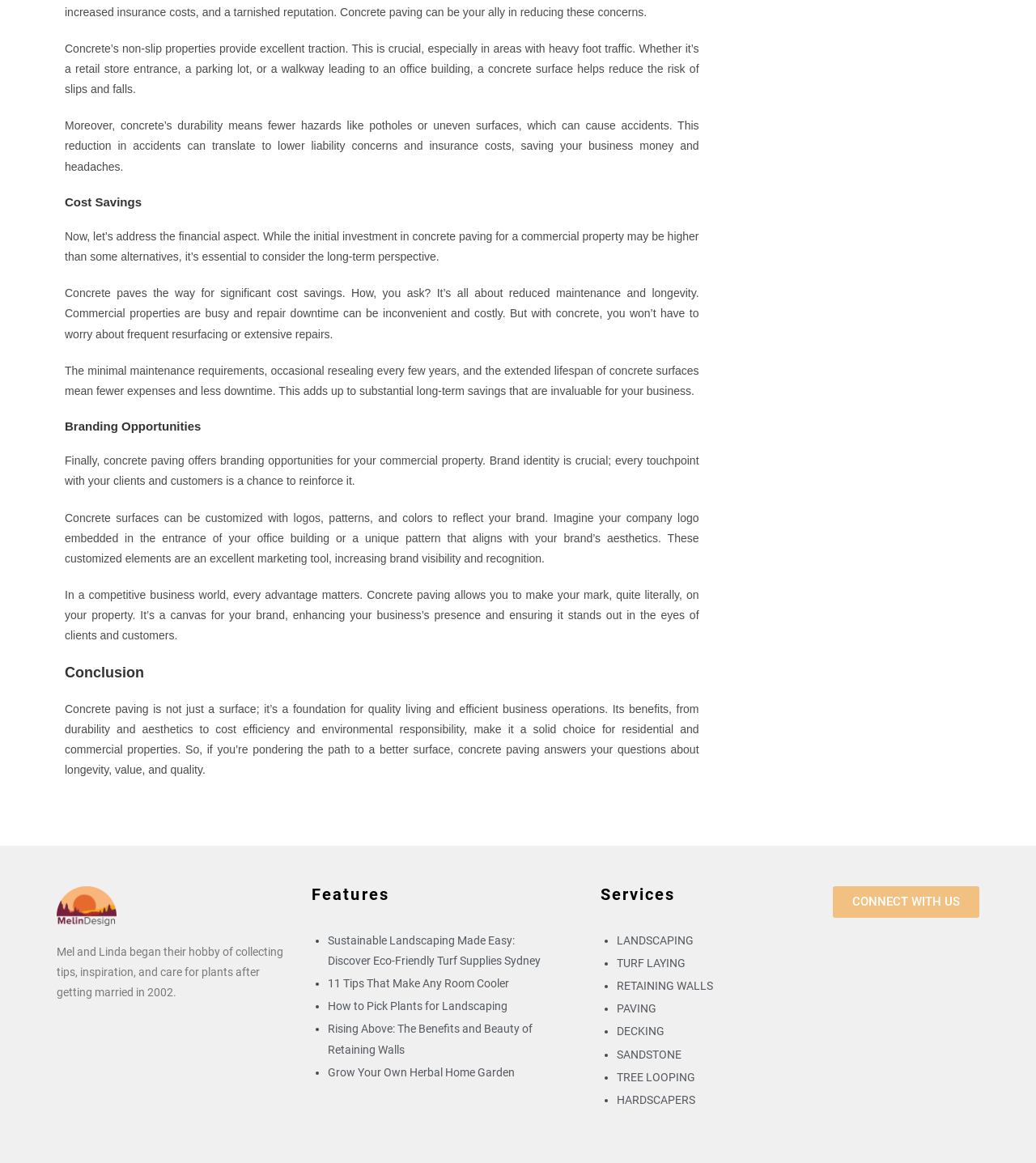Please identify the bounding box coordinates of the clickable region that I should interact with to perform the following instruction: "Click on 'Sustainable Landscaping Made Easy: Discover Eco-Friendly Turf Supplies Sydney'". The coordinates should be expressed as four float numbers between 0 and 1, i.e., [left, top, right, bottom].

[0.316, 0.803, 0.522, 0.831]